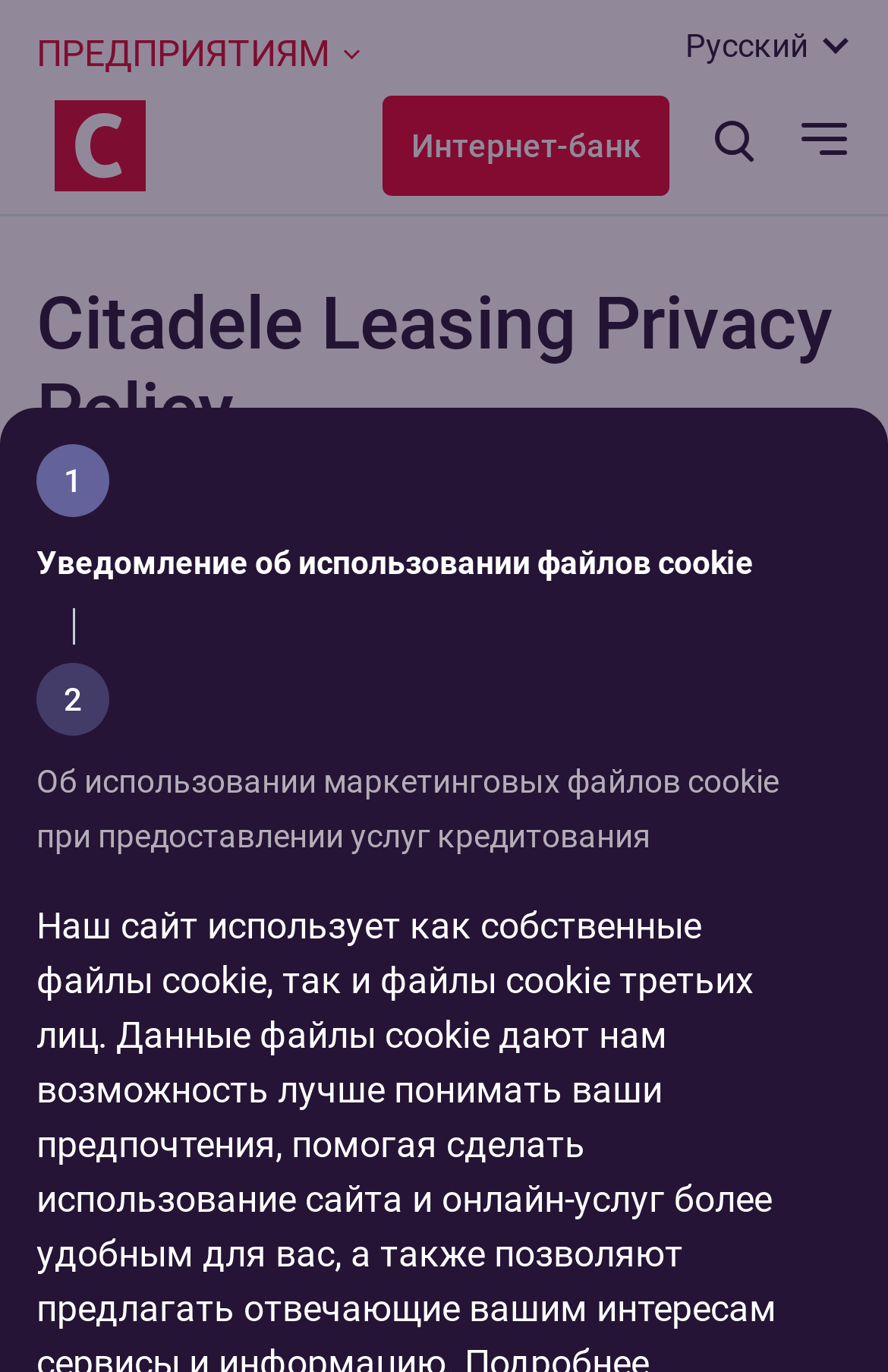What is the website URL mentioned on the webpage?
Answer the question in as much detail as possible.

The webpage contains a link to the website www.citadele.lv, which is mentioned in the text 'In this policy, on the website www.citadele.lv'.